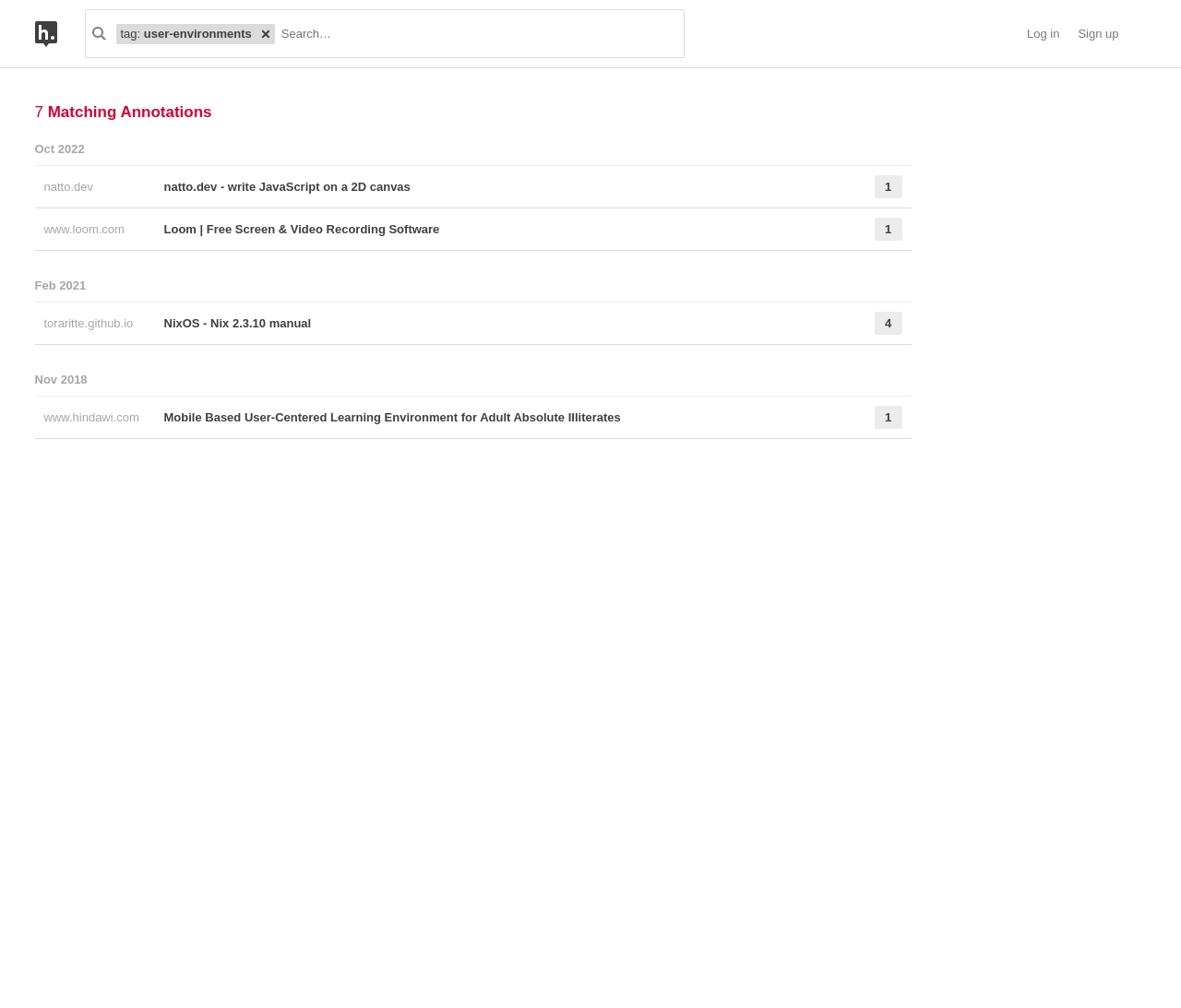Provide the bounding box coordinates for the area that should be clicked to complete the instruction: "Read Inspirations".

None